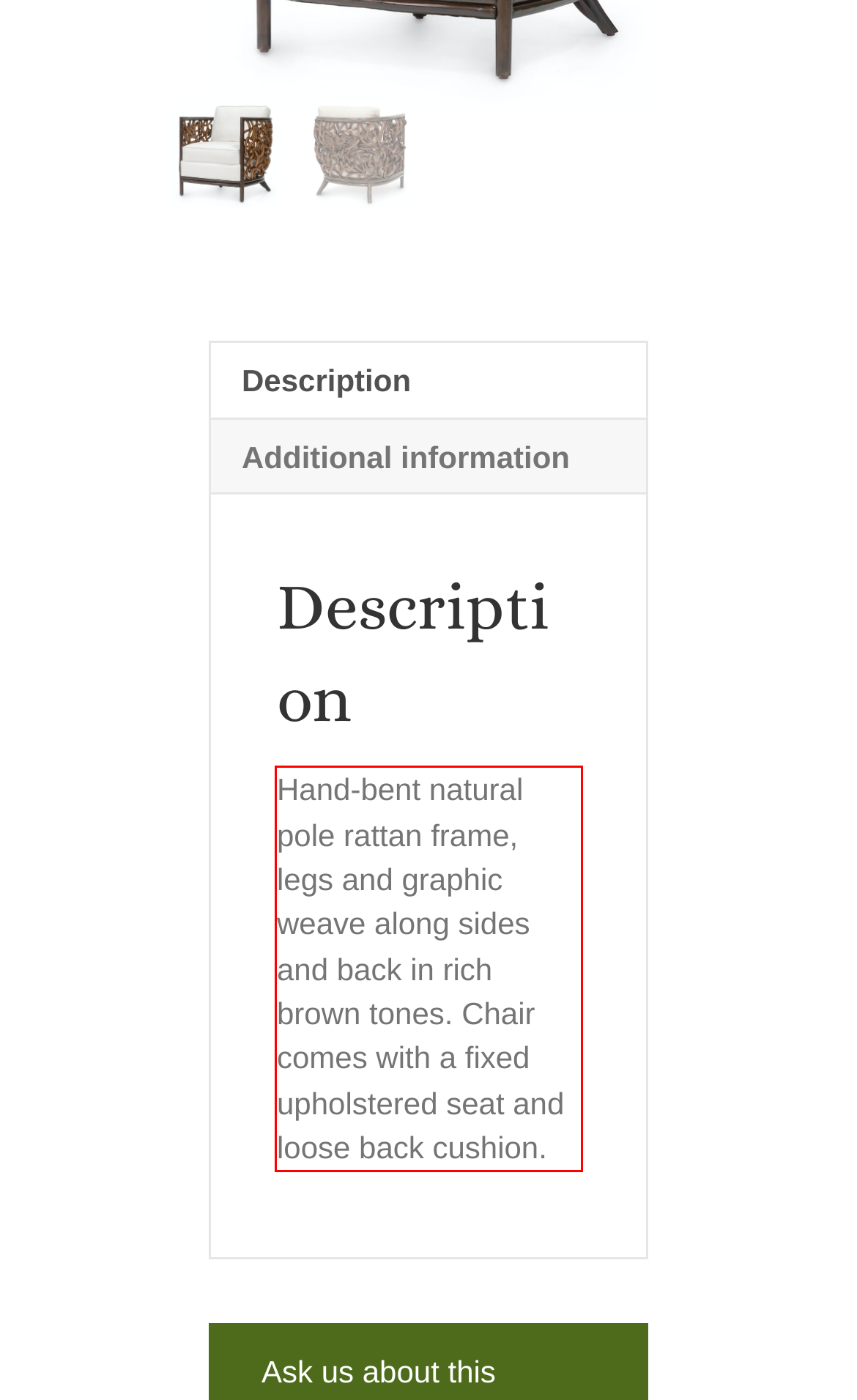You are presented with a screenshot containing a red rectangle. Extract the text found inside this red bounding box.

Hand-bent natural pole rattan frame, legs and graphic weave along sides and back in rich brown tones. Chair comes with a fixed upholstered seat and loose back cushion.